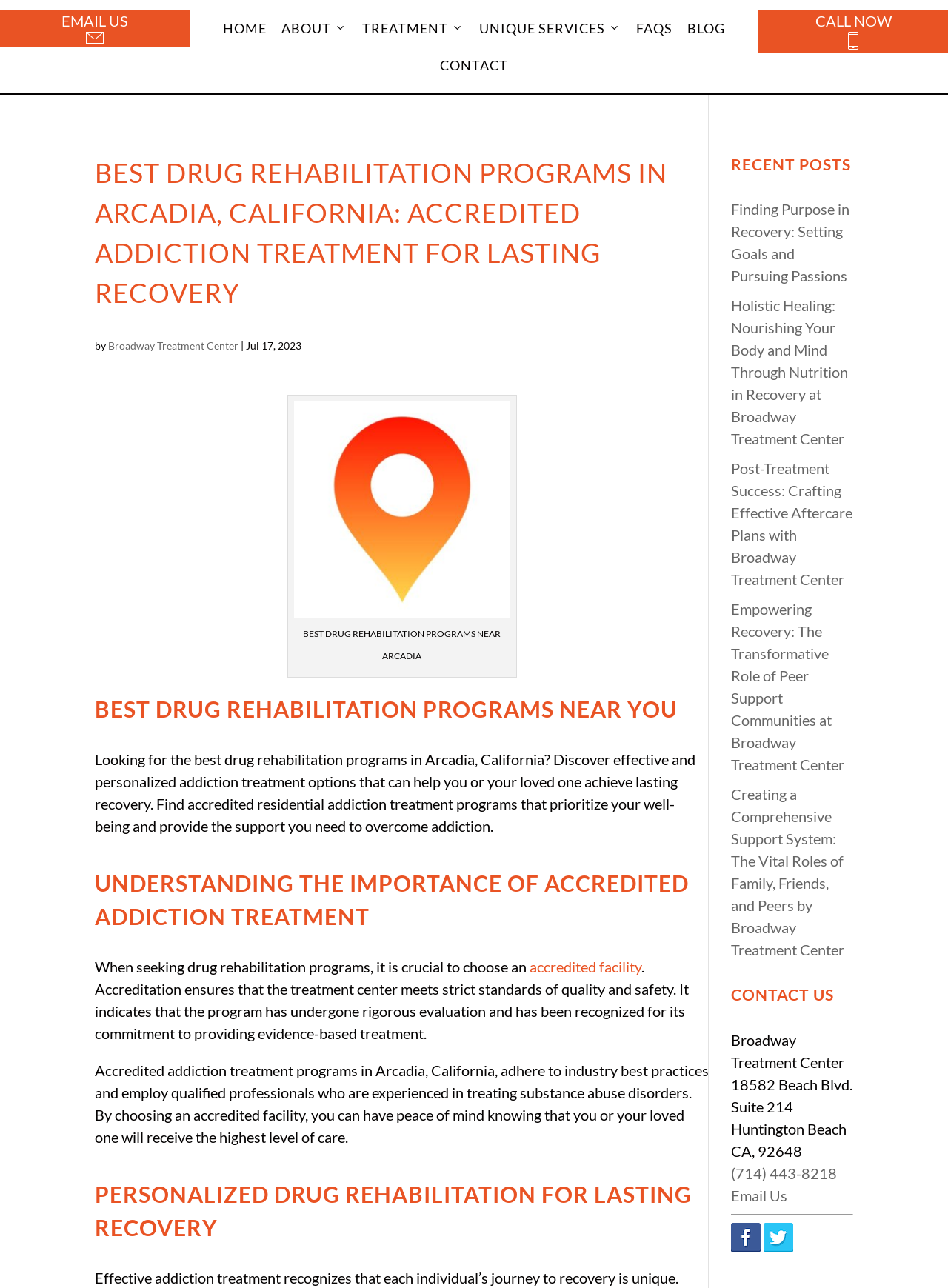Kindly determine the bounding box coordinates for the area that needs to be clicked to execute this instruction: "Visit Broadway Treatment Center's Facebook page".

[0.771, 0.961, 0.803, 0.974]